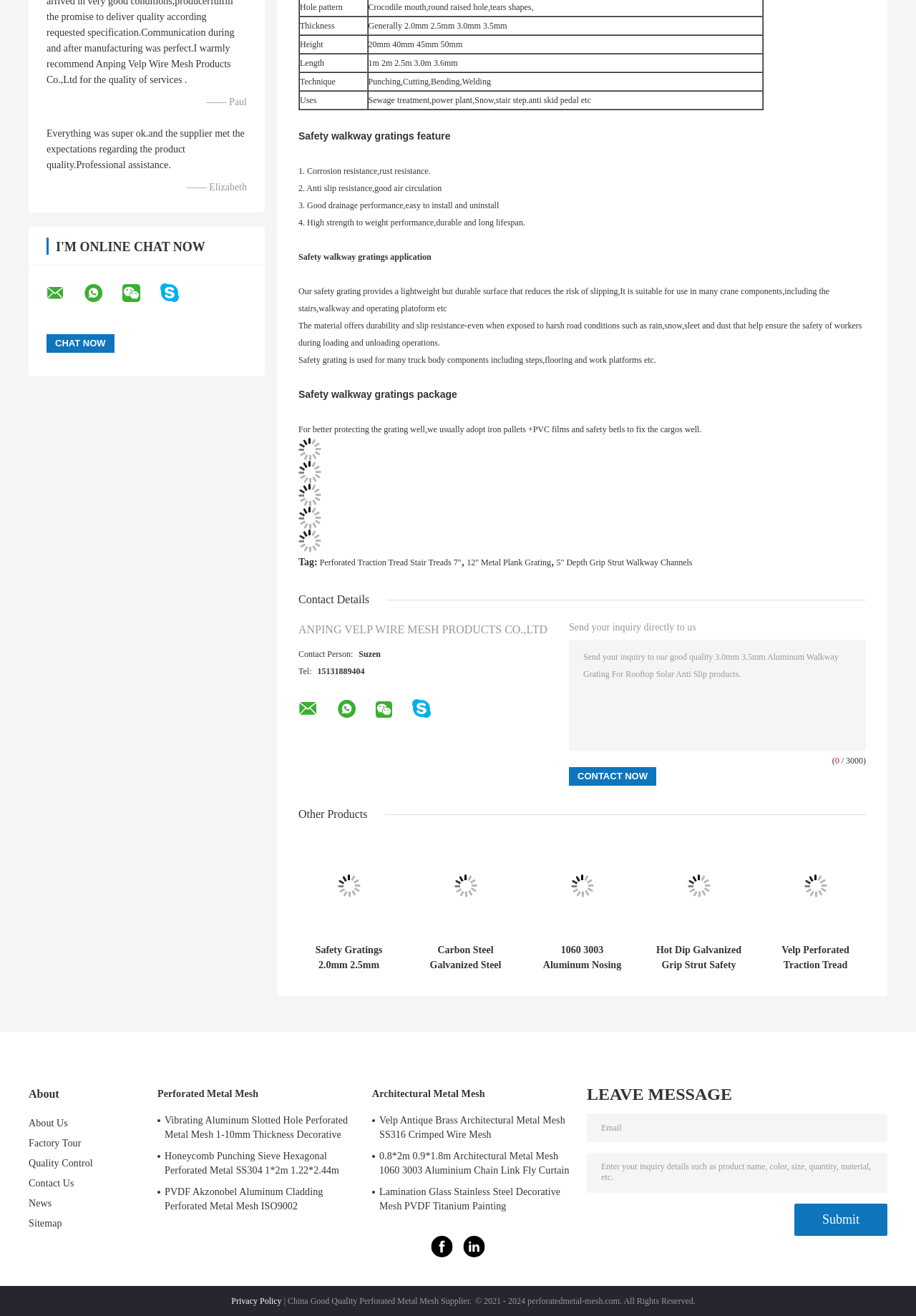Give a one-word or phrase response to the following question: What is the material of the walkway grating?

Aluminum